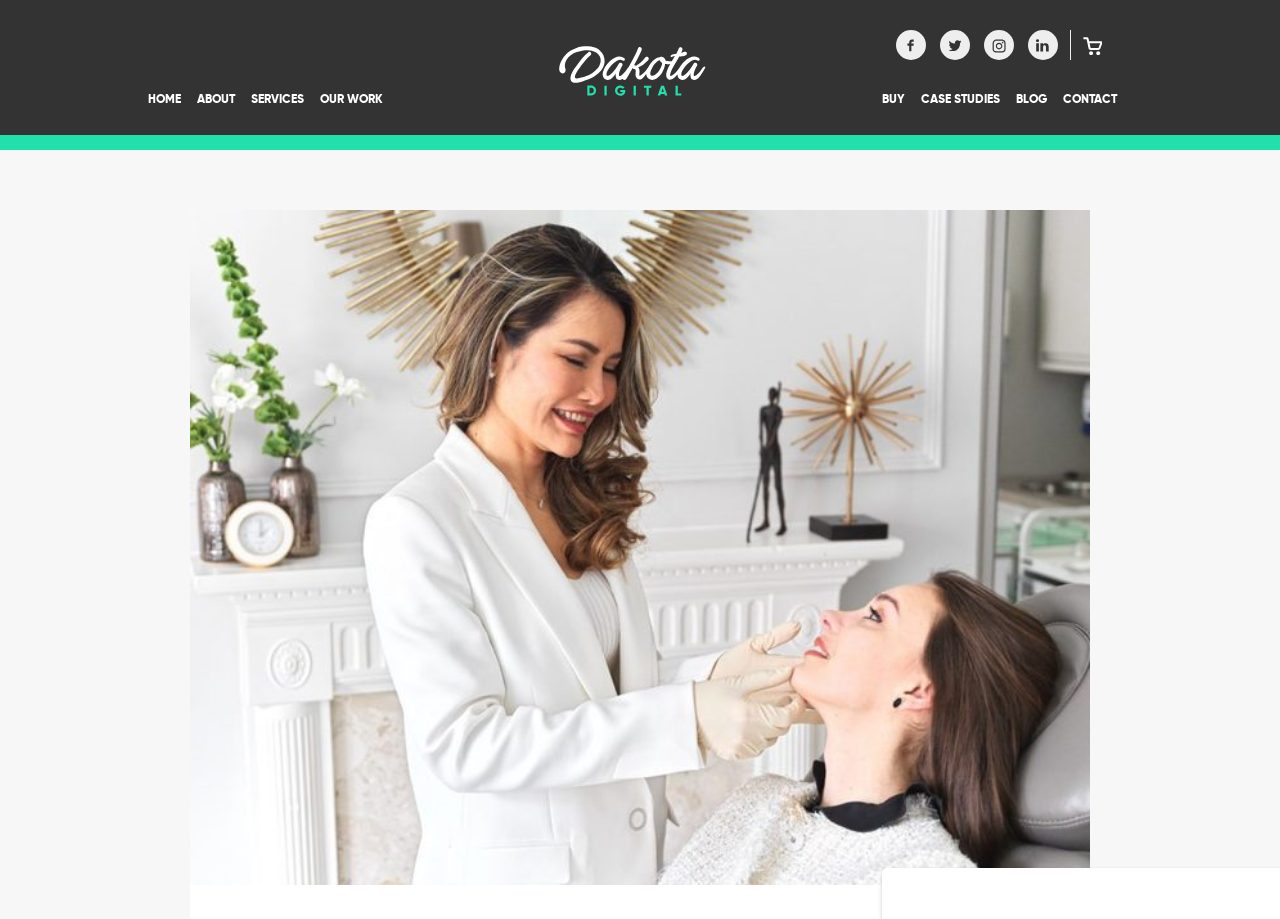Specify the bounding box coordinates of the element's region that should be clicked to achieve the following instruction: "go to home page". The bounding box coordinates consist of four float numbers between 0 and 1, in the format [left, top, right, bottom].

[0.109, 0.092, 0.148, 0.147]